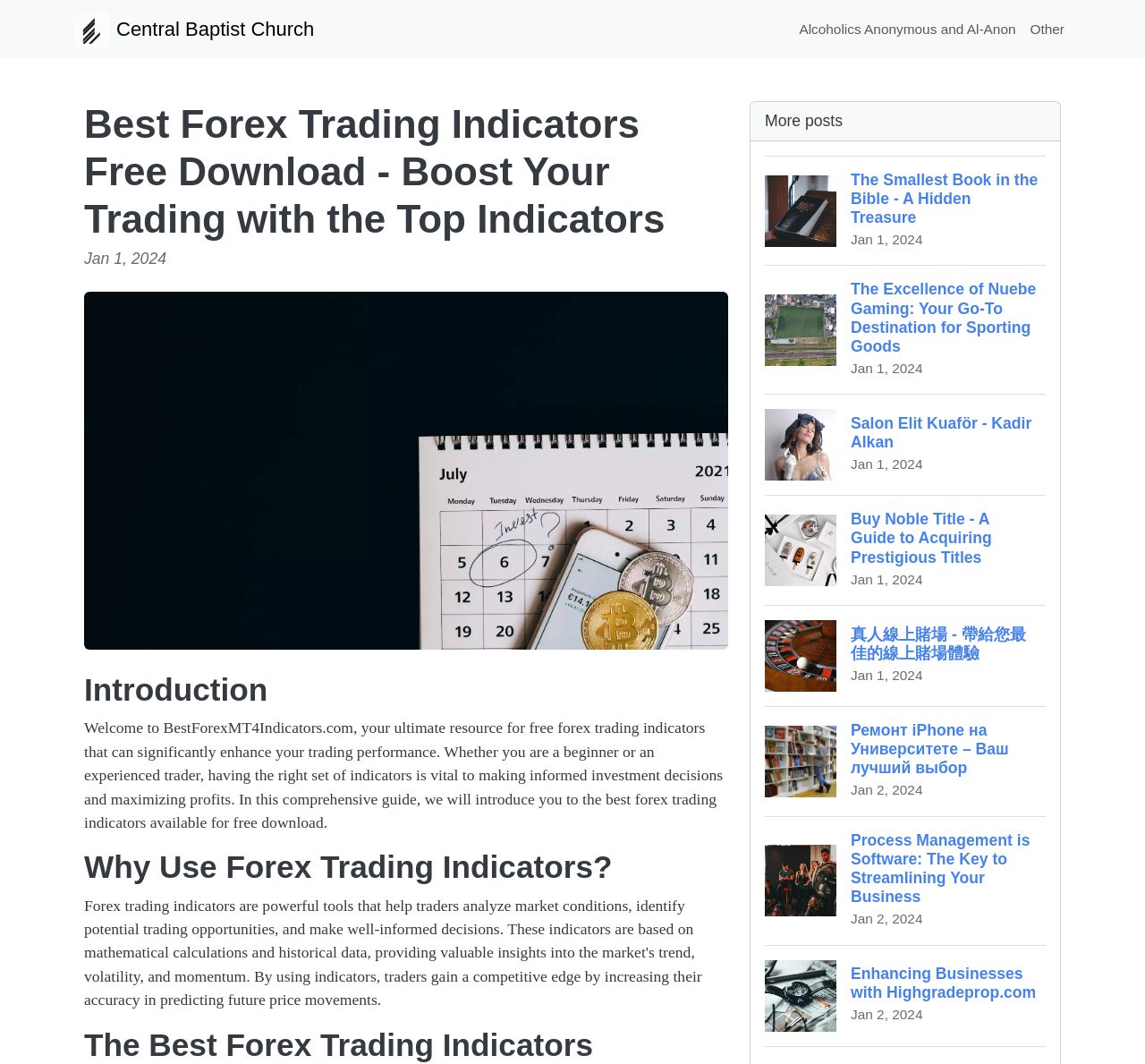Please identify the bounding box coordinates of the clickable area that will allow you to execute the instruction: "Explore more posts".

[0.668, 0.105, 0.736, 0.122]